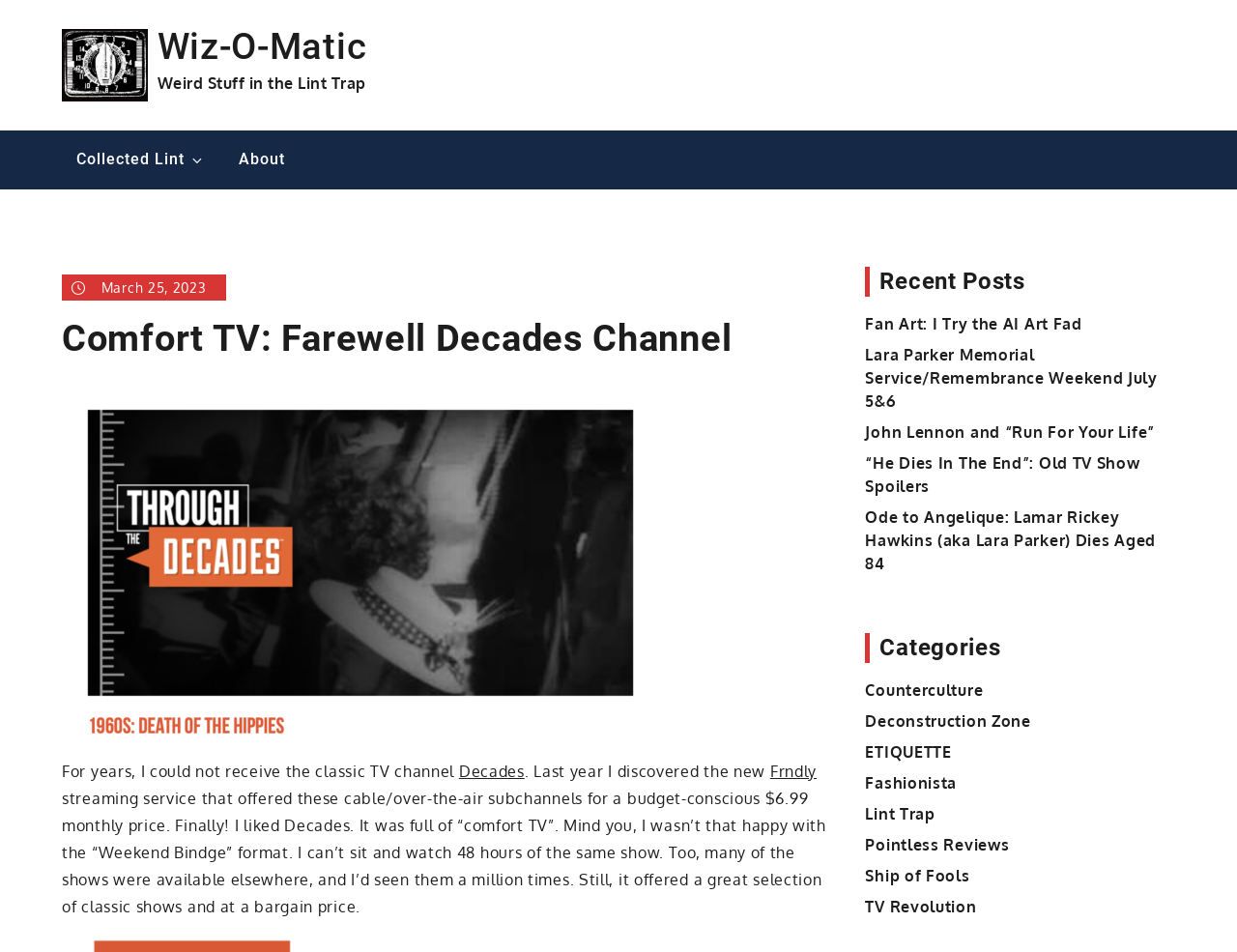Find the bounding box coordinates for the element that must be clicked to complete the instruction: "Read the article about Comfort TV". The coordinates should be four float numbers between 0 and 1, indicated as [left, top, right, bottom].

[0.05, 0.331, 0.668, 0.381]